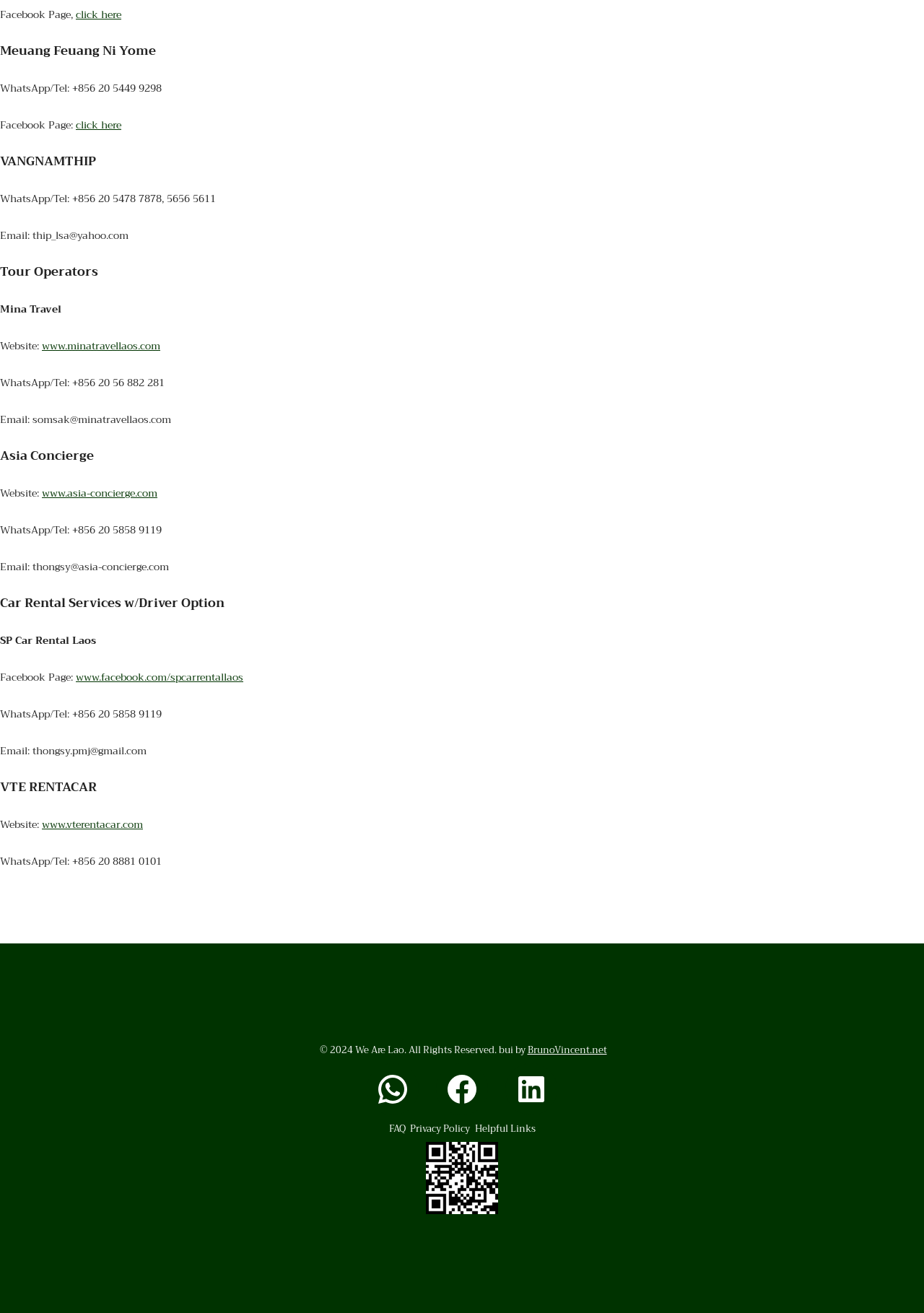Answer the following inquiry with a single word or phrase:
What is the phone number of VANGNAMTHIP?

+856 20 5478 7878, 5656 5611